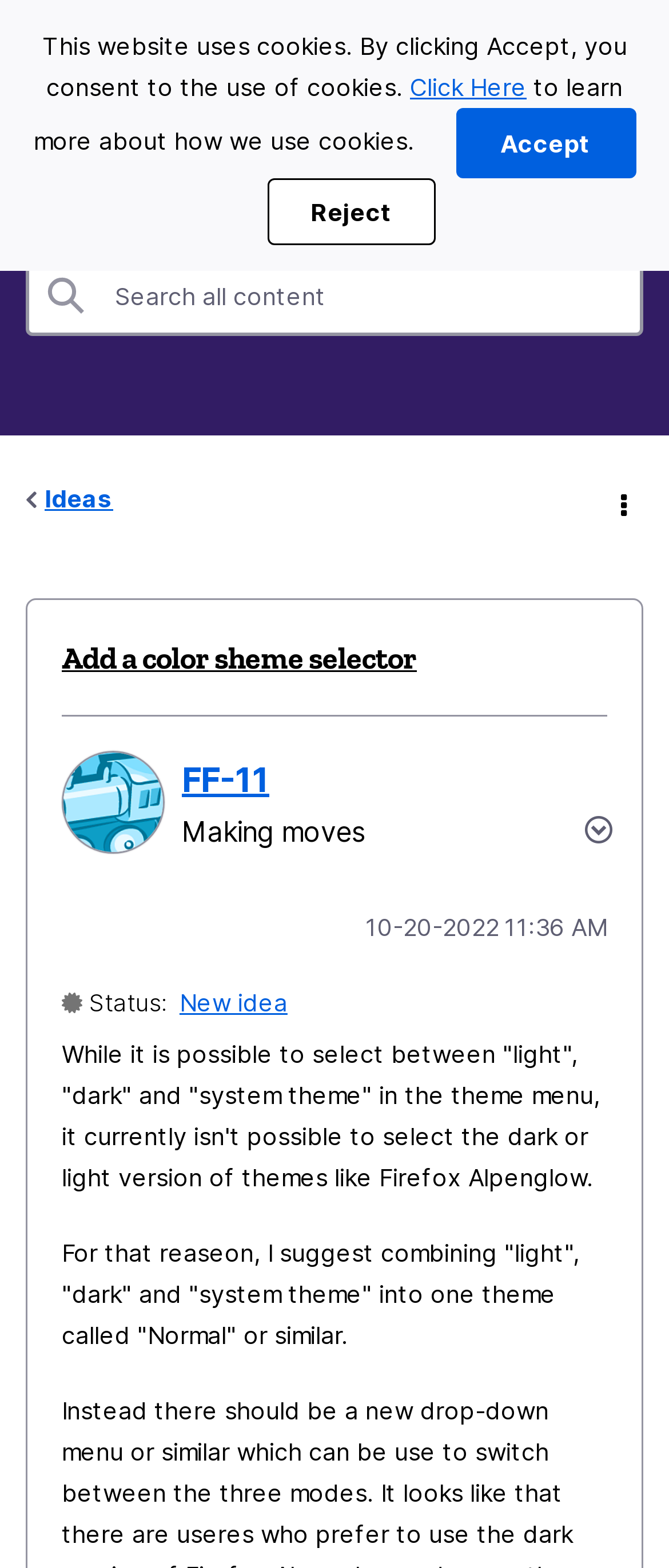Locate the bounding box coordinates of the area that needs to be clicked to fulfill the following instruction: "Sign In". The coordinates should be in the format of four float numbers between 0 and 1, namely [left, top, right, bottom].

[0.692, 0.027, 0.949, 0.072]